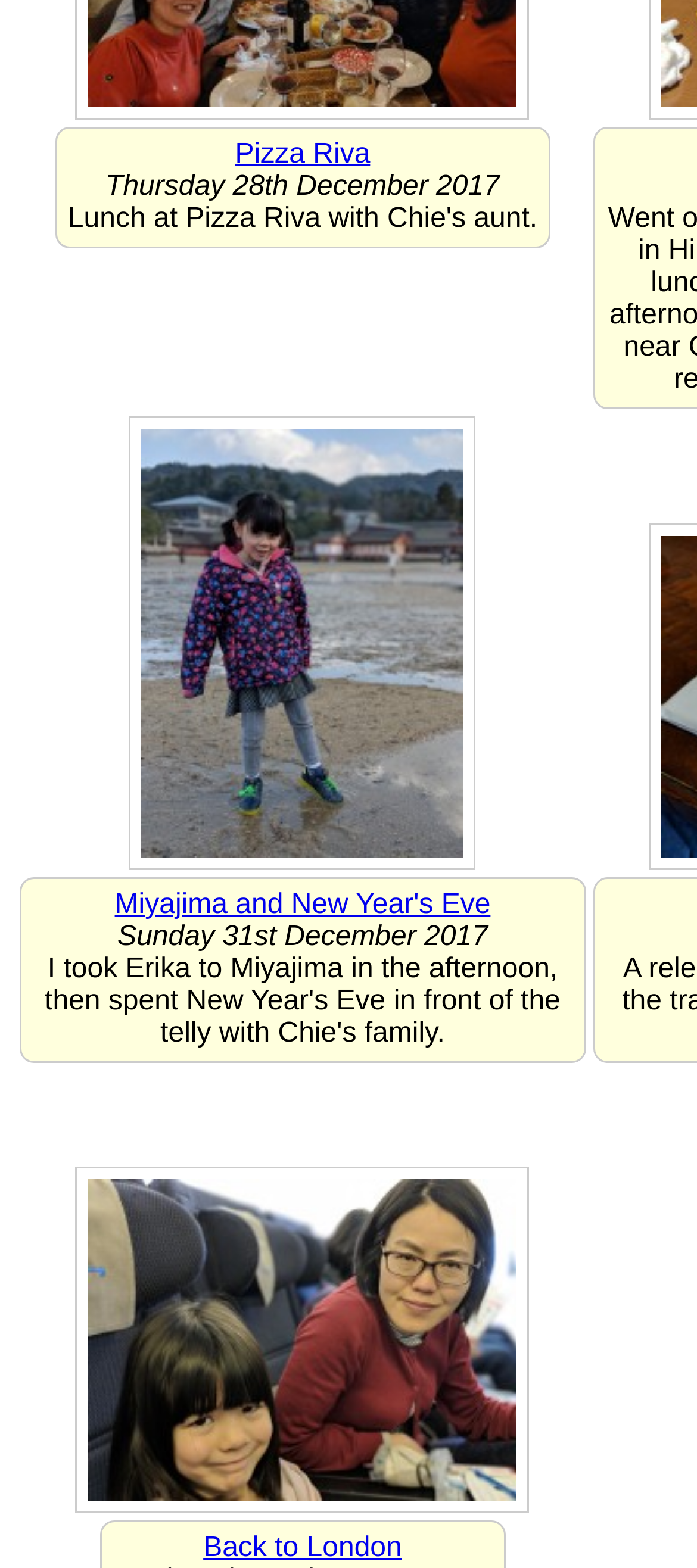What is the text of the first table cell? From the image, respond with a single word or brief phrase.

Pizza Riva Thursday 28th December 2017 Lunch at Pizza Riva with Chie's aunt.